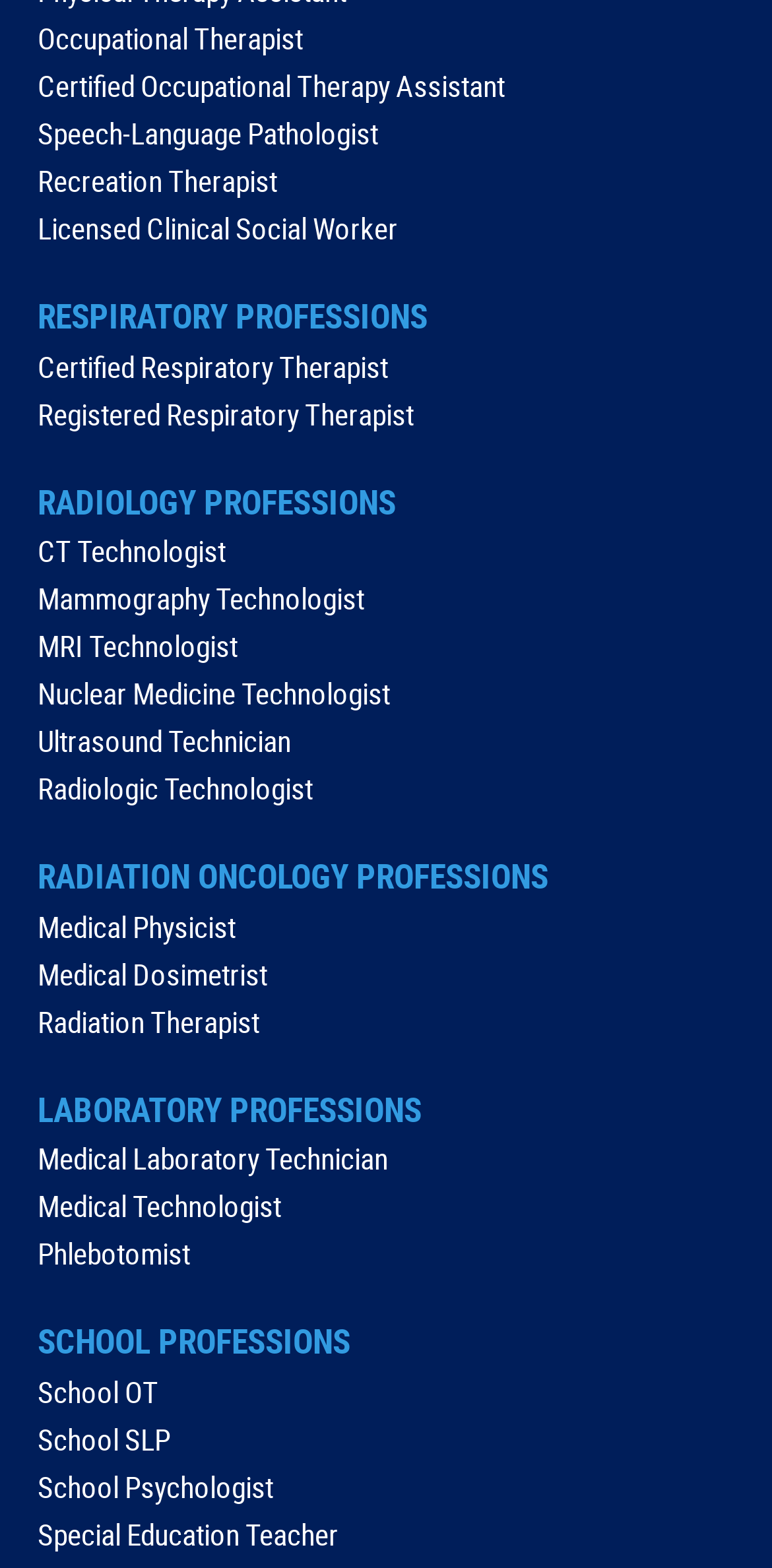Provide a brief response using a word or short phrase to this question:
How many professions are listed?

21